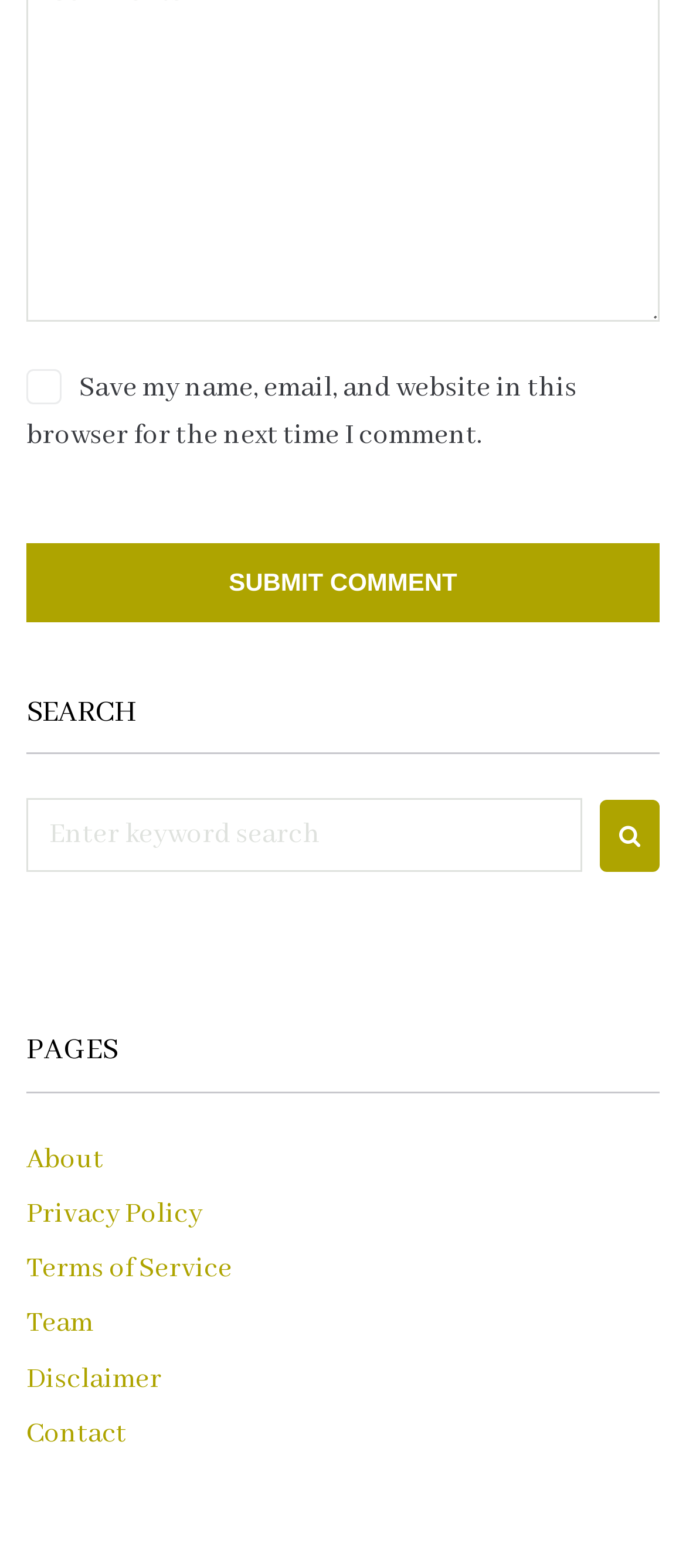Refer to the screenshot and give an in-depth answer to this question: What are the different sections of the website?

The webpage has two main sections, 'SEARCH' and 'PAGES', which are indicated by headings. The 'SEARCH' section contains a search box and a search button, while the 'PAGES' section contains links to different pages of the website, such as 'About', 'Privacy Policy', and 'Contact'.